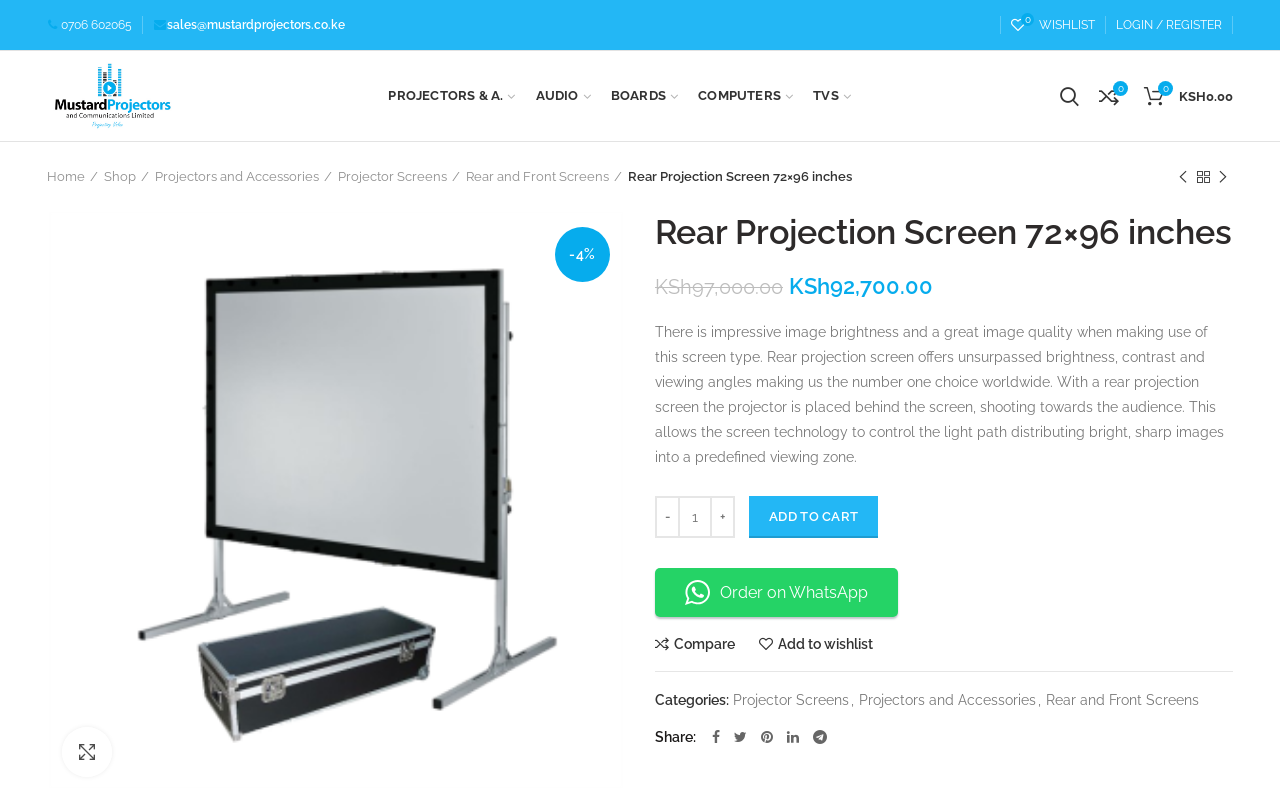Use the details in the image to answer the question thoroughly: 
How can I enlarge the product image?

I found the way to enlarge the product image by looking at the product image section, where it says 'Click to enlarge'.